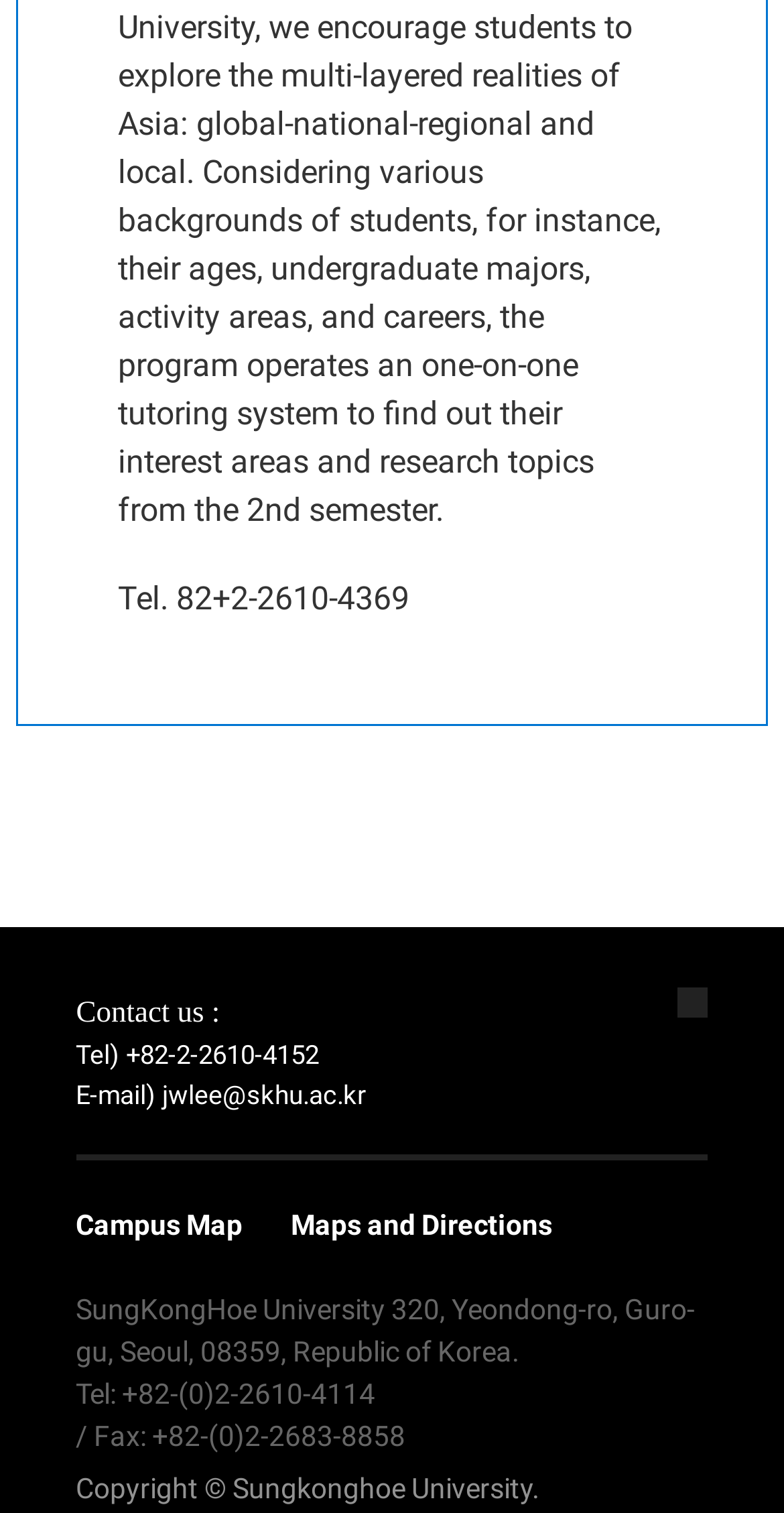Identify the bounding box for the UI element described as: "Maps and Directions". Ensure the coordinates are four float numbers between 0 and 1, formatted as [left, top, right, bottom].

[0.371, 0.799, 0.756, 0.82]